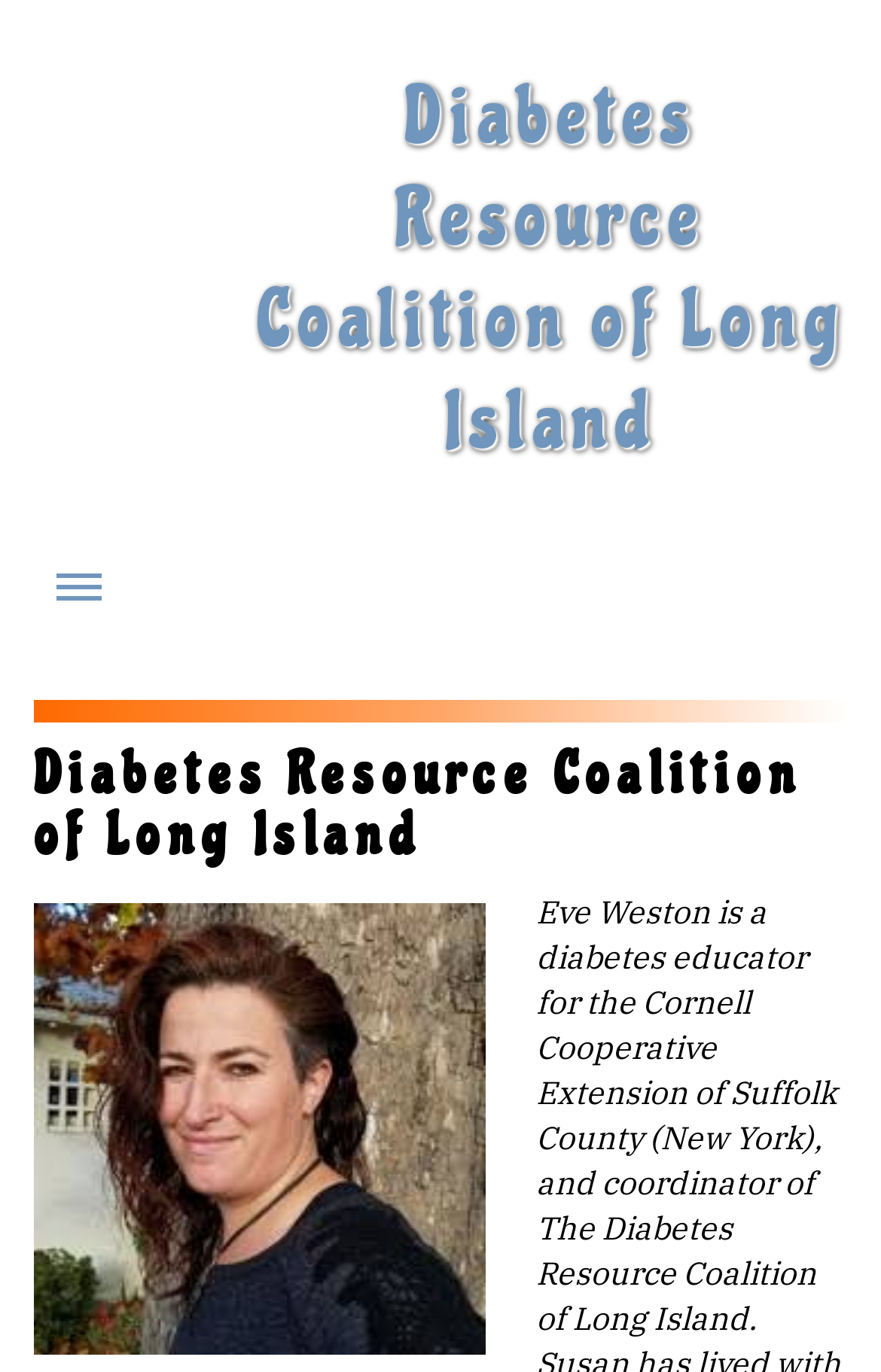Generate a thorough caption that explains the contents of the webpage.

The webpage is about the Diabetes Resource Coalition of Long Island. At the top, there is a prominent link to the organization's name, "Diabetes Resource Coalition of Long Island", which takes up most of the width. To the left of this link, there is a smaller link labeled "Menu". 

Below these links, there is a header section with a large heading that reads "Diabetes Resource Coalition of Long Island". This heading spans almost the entire width of the page.

Although not currently visible, there are five hidden links related to diabetes, including "What is Diabetes?", "Are You at Risk", "Signs & Symptoms", "Preventing Diabetes", and "Know Your Feet". These links are stacked vertically, with the first one located below the header section and the rest following in order.